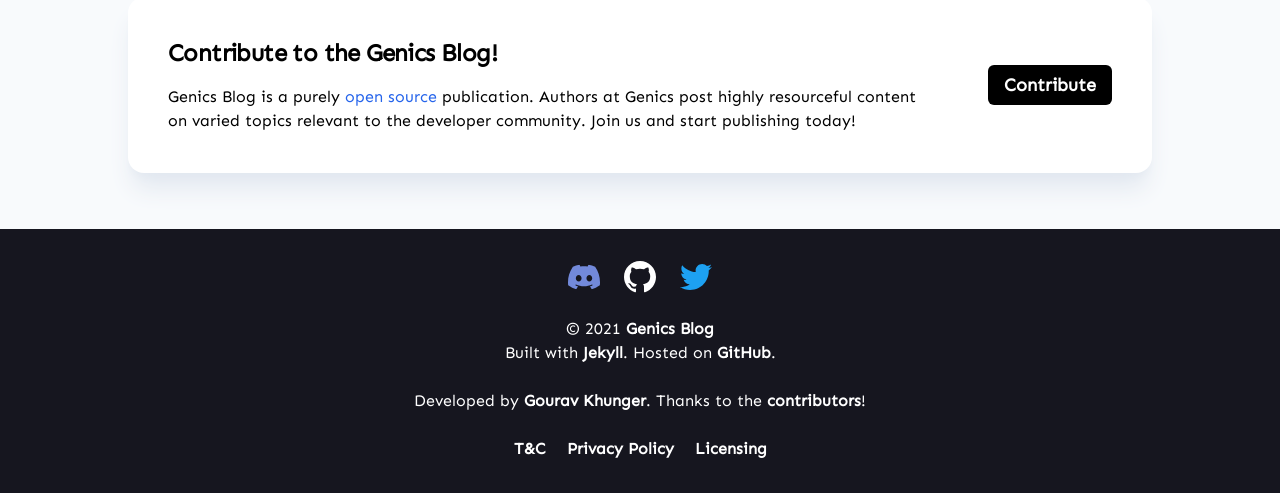Look at the image and give a detailed response to the following question: What social media platforms is the blog associated with?

I found the answer by looking at the link elements with the text 'Genics Blog's Discord server', 'Genics Blog's GitHub organization', and 'Genics Blog's Twitter page' at the bottom of the page. These links suggest that the blog is associated with these social media platforms.